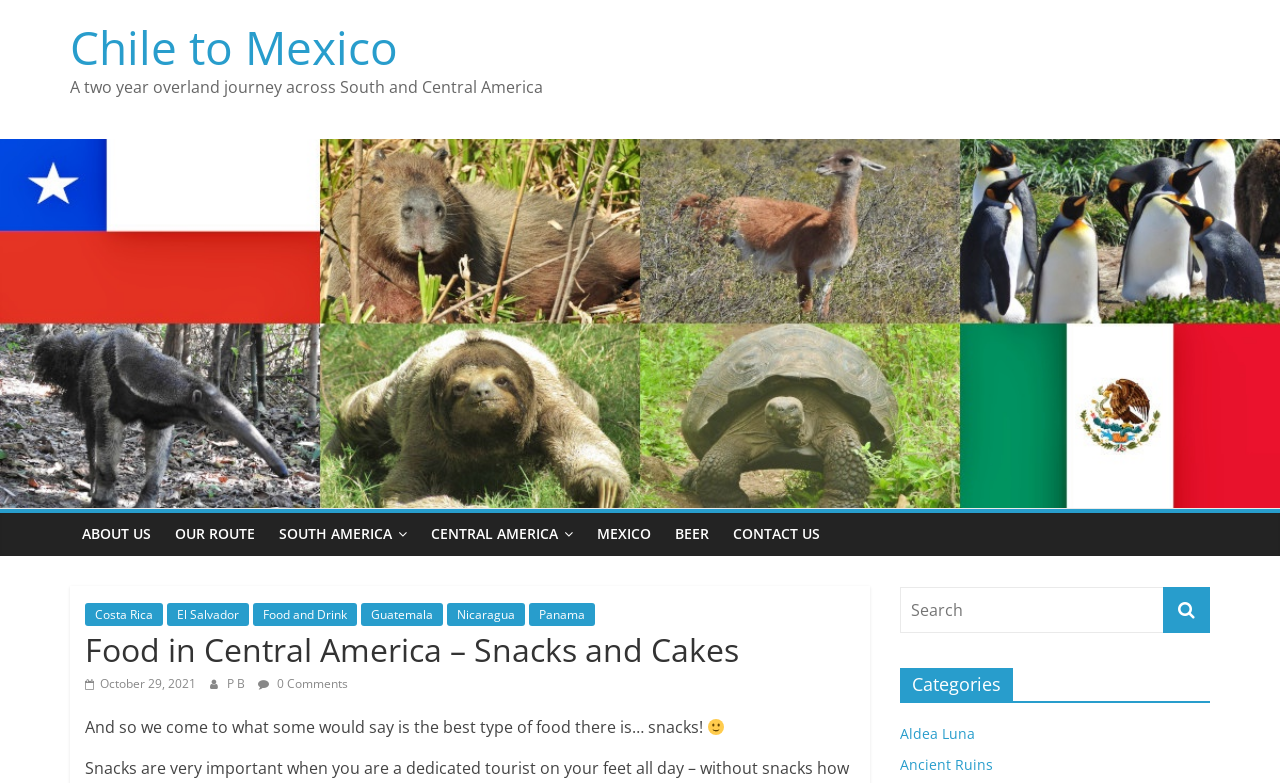Pinpoint the bounding box coordinates for the area that should be clicked to perform the following instruction: "Read the 'Food in Central America – Snacks and Cakes' article".

[0.066, 0.8, 0.668, 0.855]